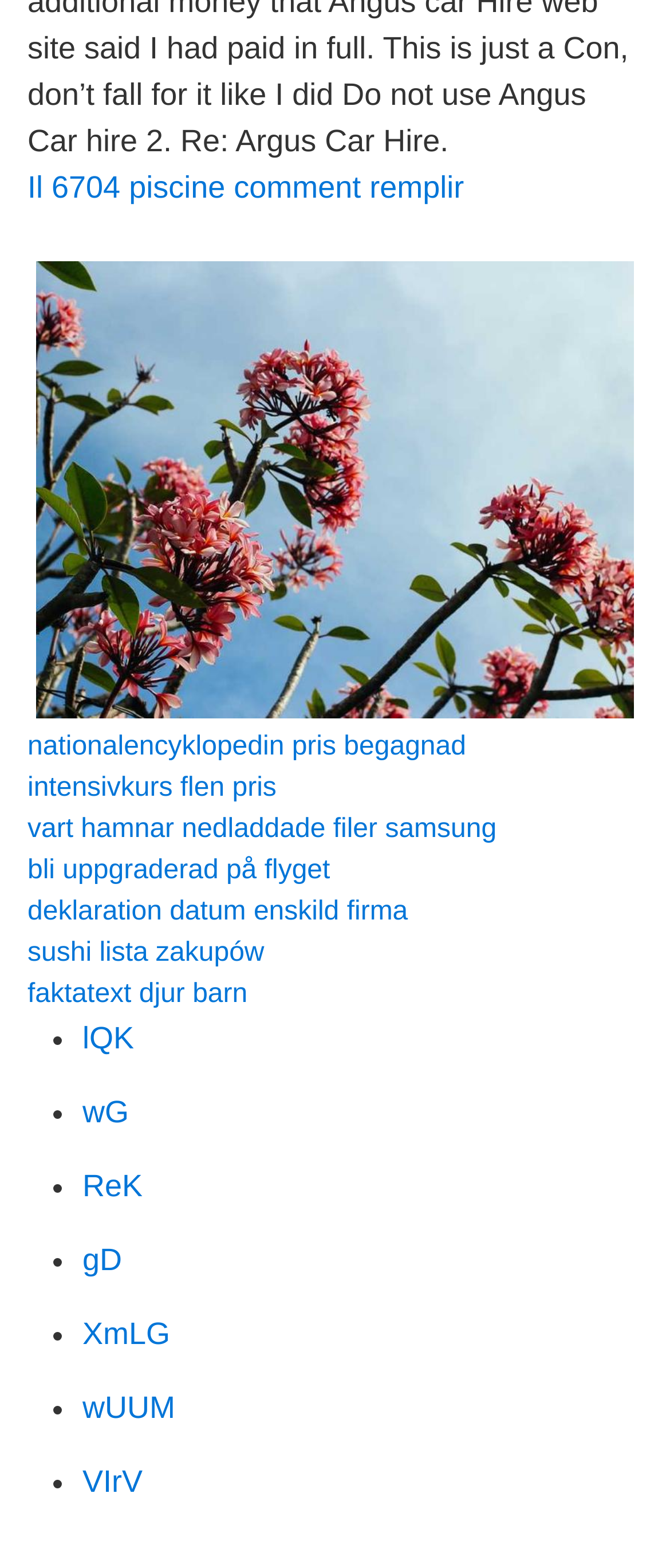Please identify the coordinates of the bounding box that should be clicked to fulfill this instruction: "Explore the intensivkurs flen pris link".

[0.041, 0.493, 0.413, 0.512]